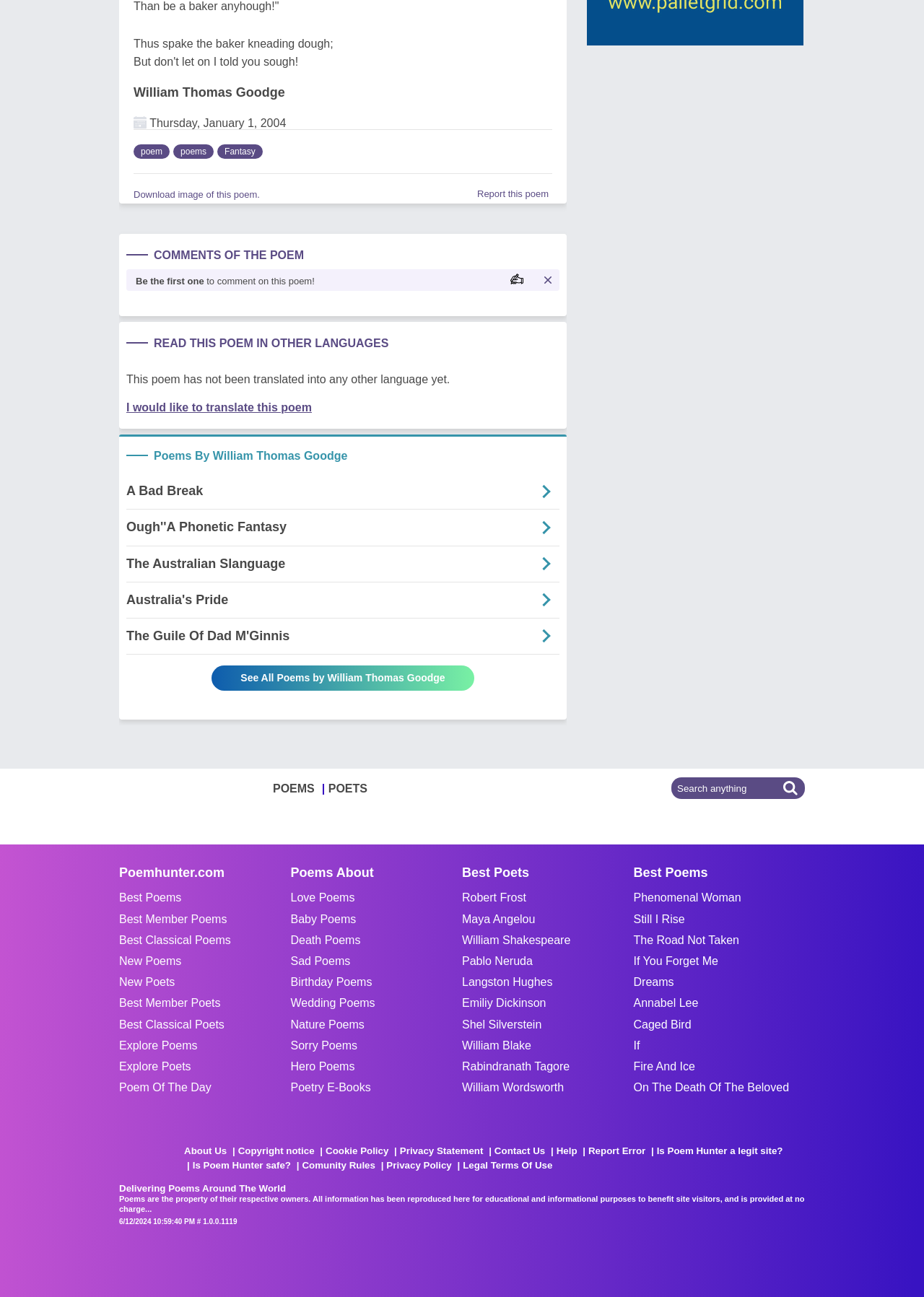Determine the bounding box coordinates for the area that should be clicked to carry out the following instruction: "Read the poem".

[0.145, 0.0, 0.302, 0.01]